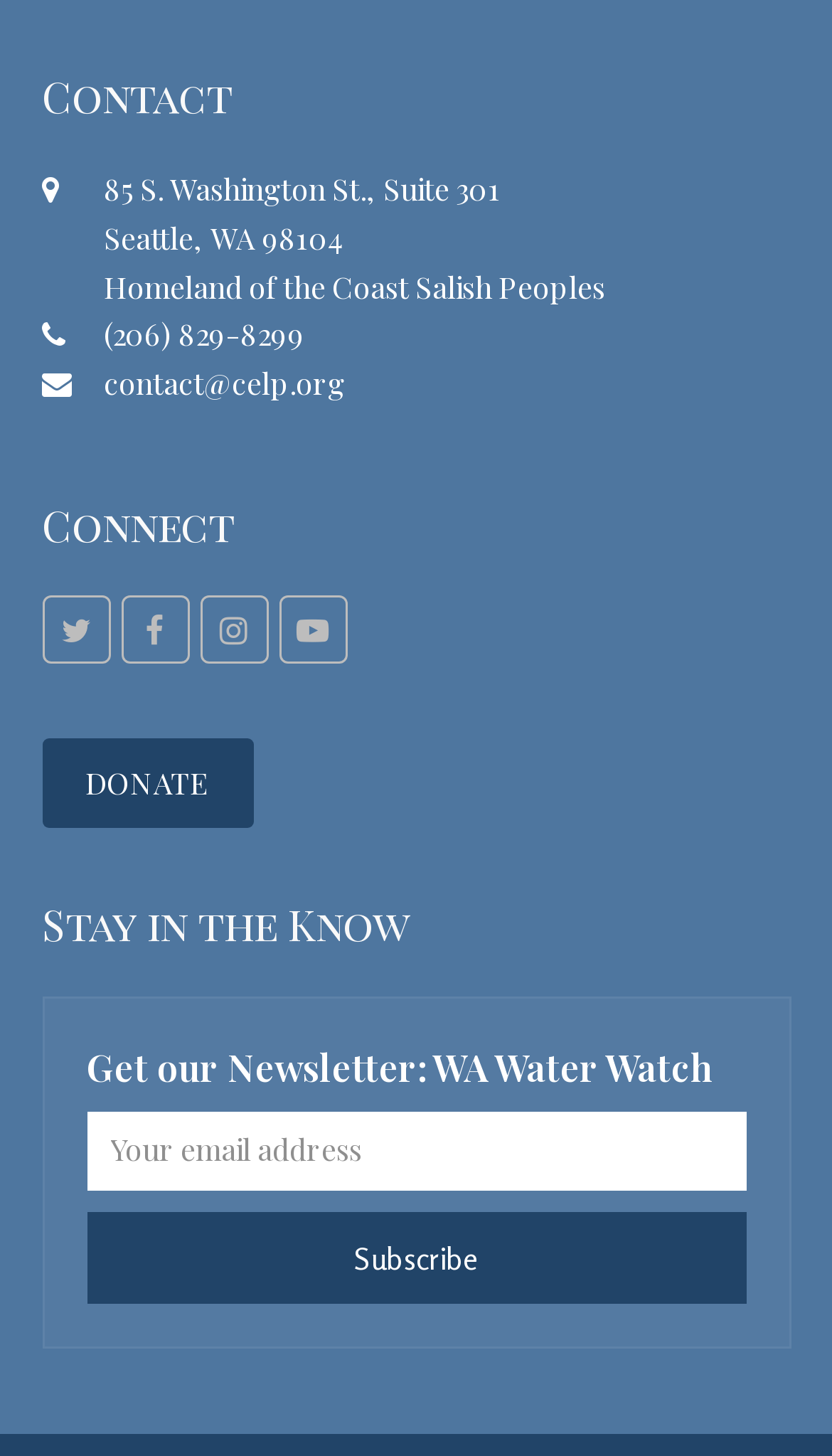Find the bounding box coordinates for the element described here: "contact@celp.org".

[0.124, 0.249, 0.414, 0.277]